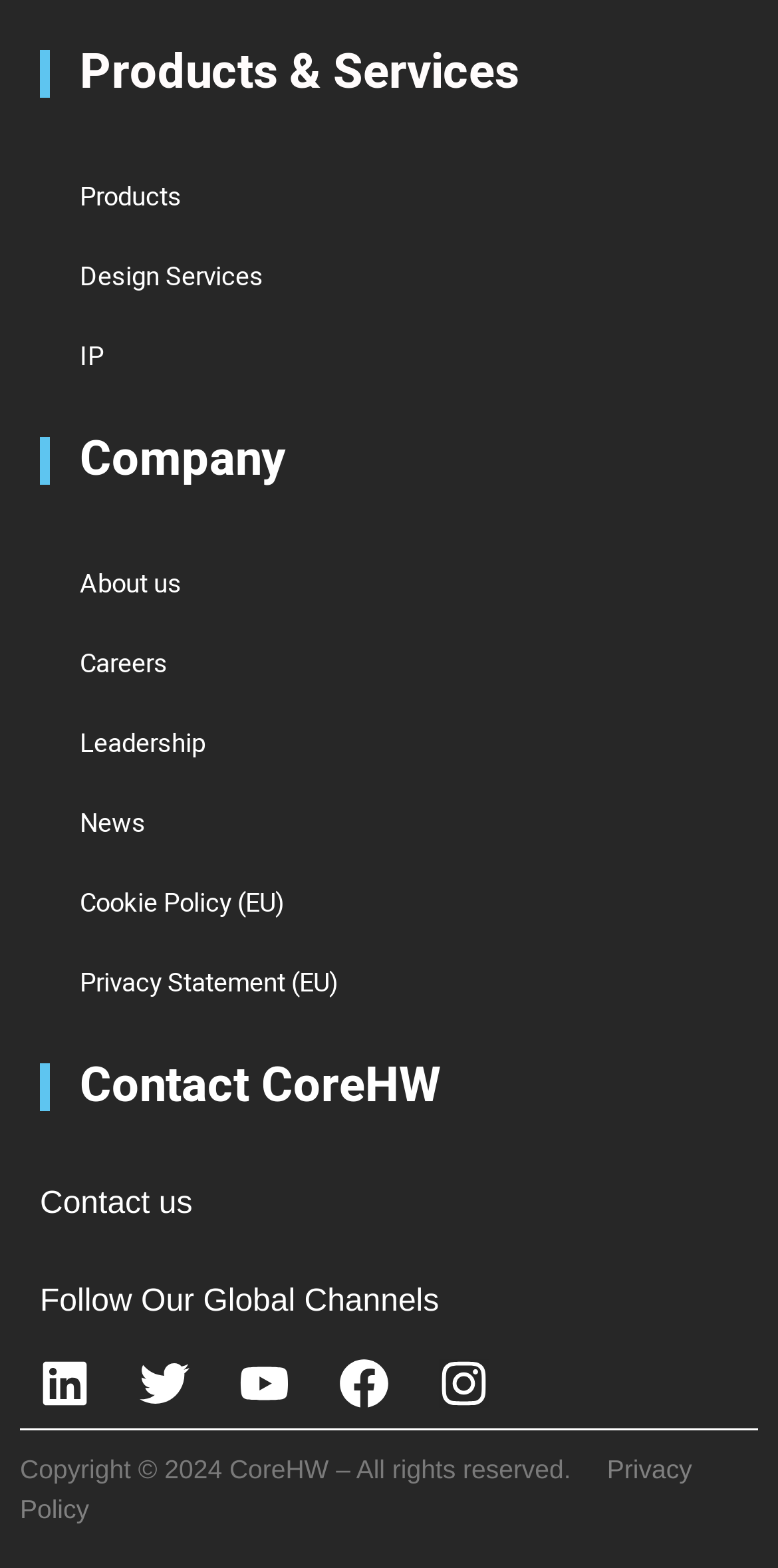How many social media links are available?
Provide a thorough and detailed answer to the question.

I counted the number of social media links by looking at the links with images, which are 'Linkedin', 'Twitter', 'Youtube', 'Facebook', and 'Instagram', totaling 5 links.